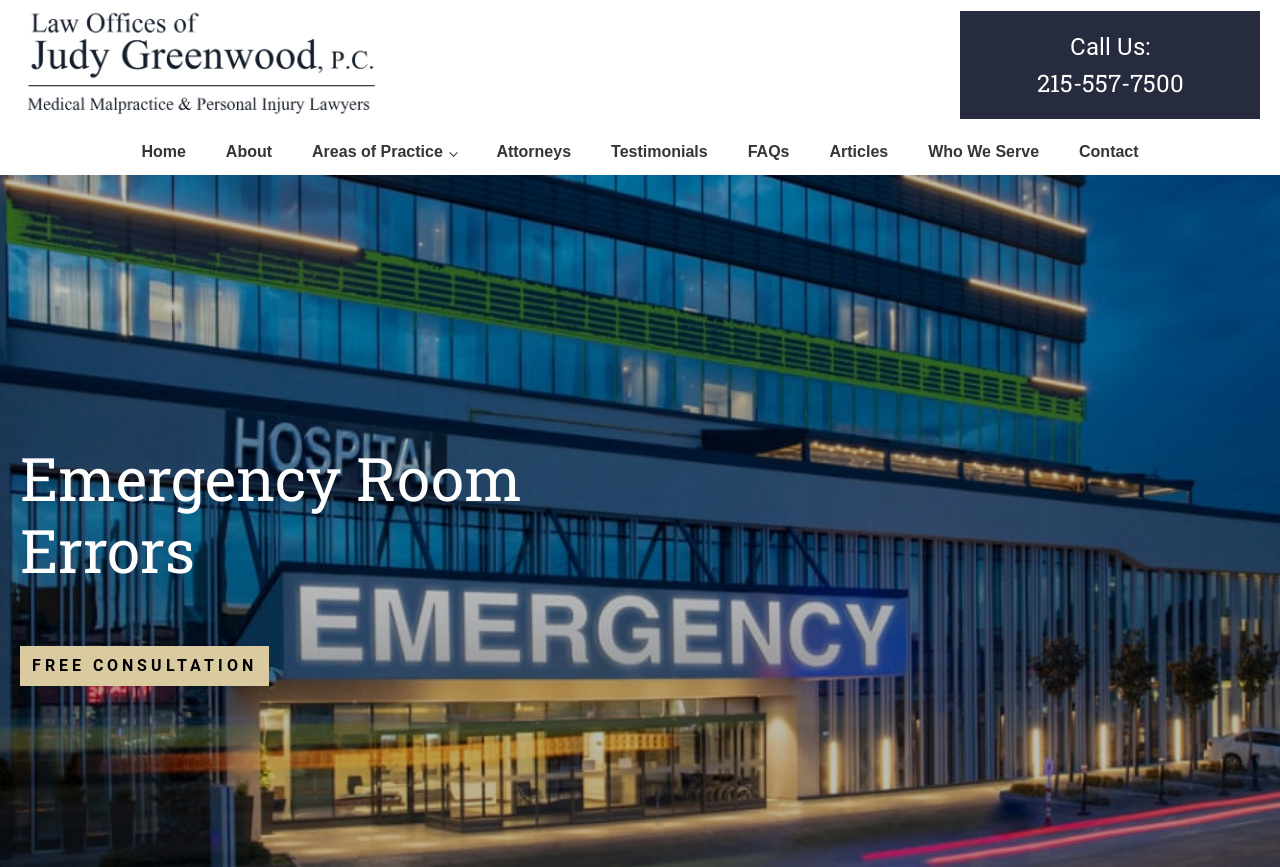What is the main area of practice?
Please describe in detail the information shown in the image to answer the question.

I found the main area of practice by looking at the webpage's content, which is focused on medical malpractice, emergency room mistakes, and medical negligence.